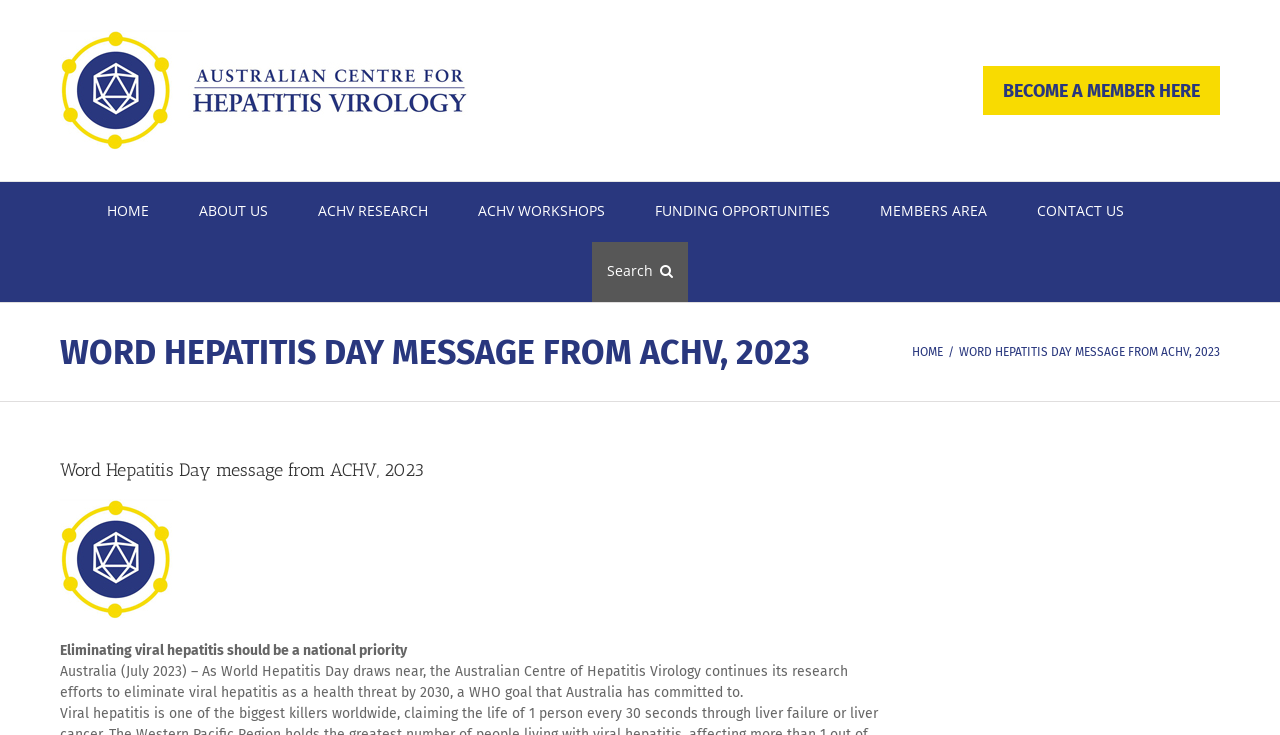Please provide a comprehensive answer to the question based on the screenshot: What is the logo of the Australian Centre for Hepatitis Virology?

The logo is located at the top left corner of the webpage, with a bounding box coordinate of [0.047, 0.041, 0.366, 0.205]. It is an image element with a link to the Australian Centre for Hepatitis Virology.